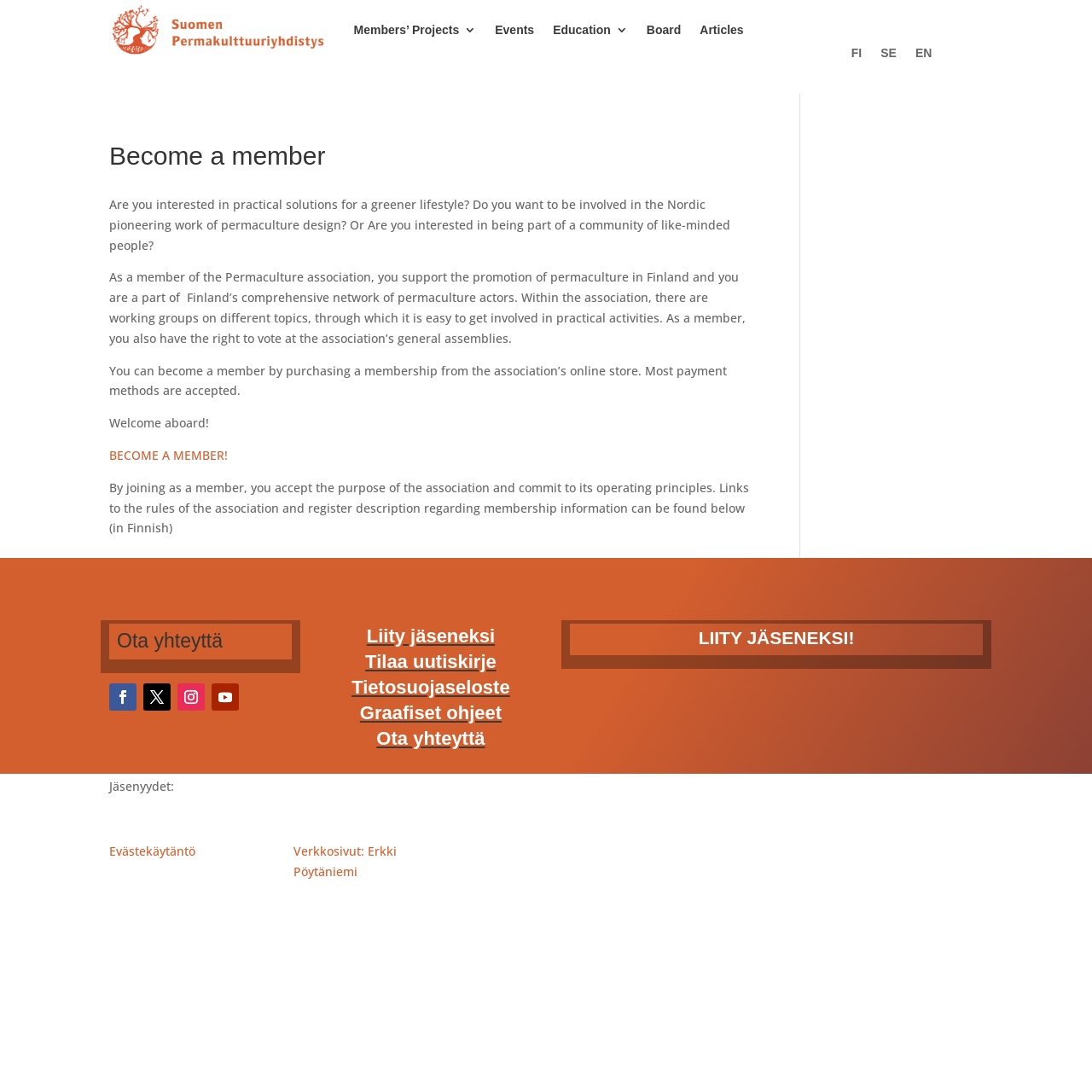Give a full account of the webpage's elements and their arrangement.

The webpage is about becoming a member of the Permaculture Association in Finland. At the top left, there is a link to the homepage. On the top right, there are three language options: FI, SE, and EN. 

Below the language options, there is an article section that takes up most of the page. The article has a heading "Become a member" at the top, followed by three paragraphs of text. The first paragraph introduces the benefits of being a member of the Permaculture Association, including being part of a community of like-minded people and supporting the promotion of permaculture in Finland. The second paragraph explains the activities and benefits of being a member, including working groups and voting rights. The third paragraph provides instructions on how to become a member by purchasing a membership from the online store.

Below the paragraphs, there is a call-to-action link "BECOME A MEMBER!" and a note about accepting the association's purpose and operating principles. 

At the bottom of the page, there is a section with a heading "Ota yhteyttä" (which means "Get in touch" in Finnish). This section contains several links, including social media icons, a link to join as a member, a link to subscribe to a newsletter, and links to privacy policies and graphic guidelines. 

On the bottom right, there is a prominent call-to-action "LIITY JÄSENEKSI!" (which means "Join as a member!" in Finnish). Below this, there are several links to membership information, cookie policies, and website credits. At the very bottom, there is a link to a web tracker and counter, accompanied by a small image.